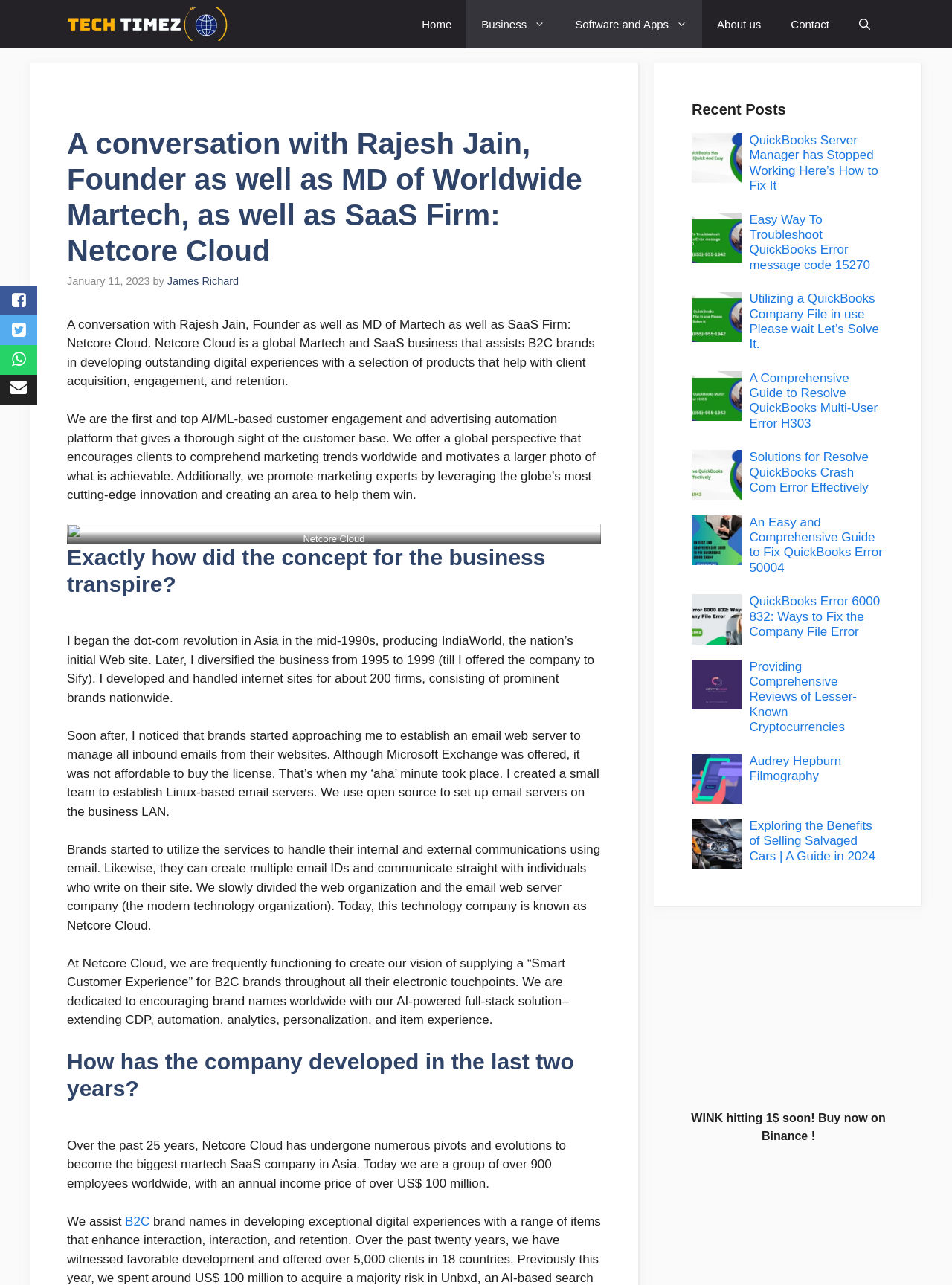What is the name of the founder of Netcore Cloud?
Refer to the image and provide a detailed answer to the question.

The webpage is about a conversation with Rajesh Jain, who is the founder and MD of Netcore Cloud, a global Martech and SaaS business.